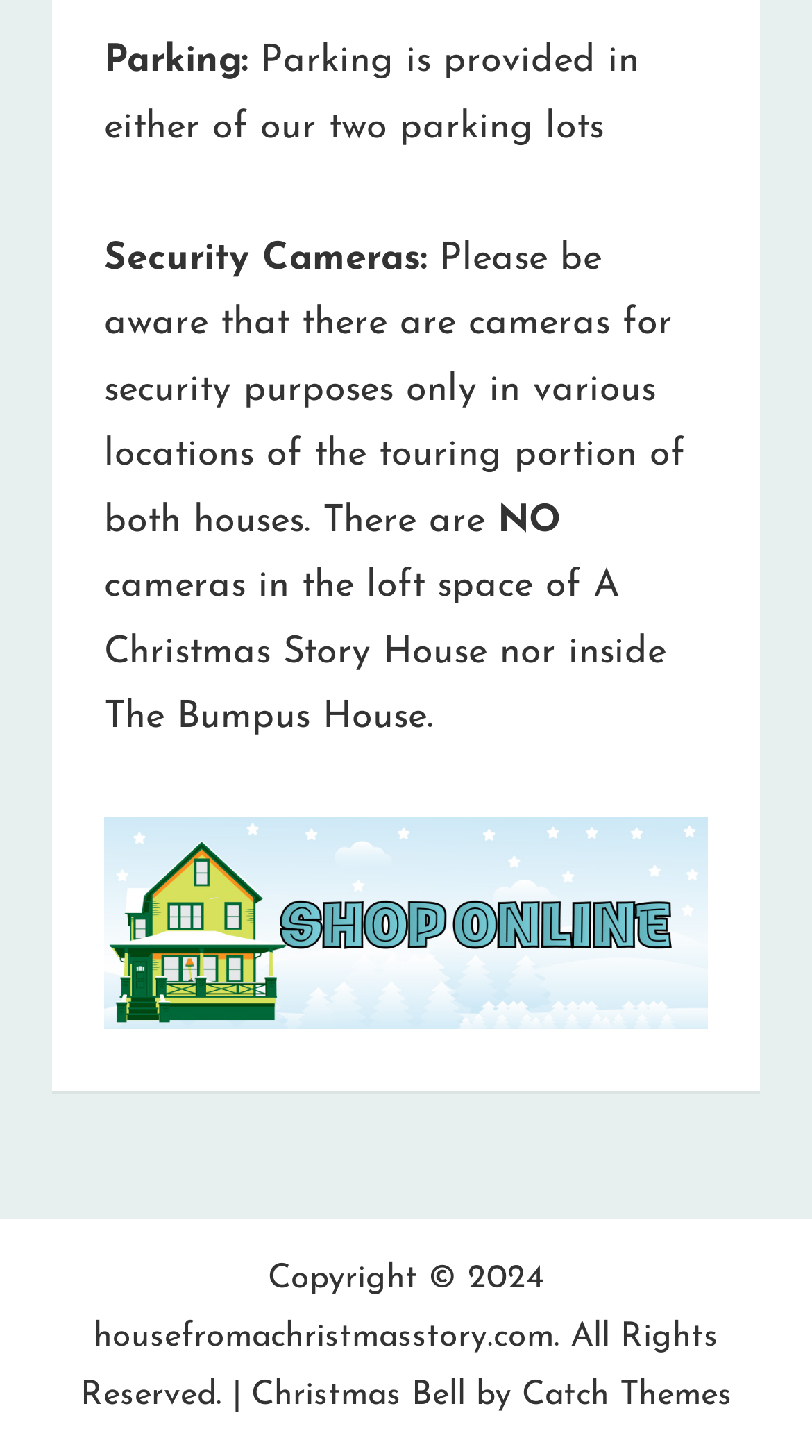Identify the bounding box for the described UI element: "housefromachristmasstory.com".

[0.115, 0.907, 0.682, 0.93]